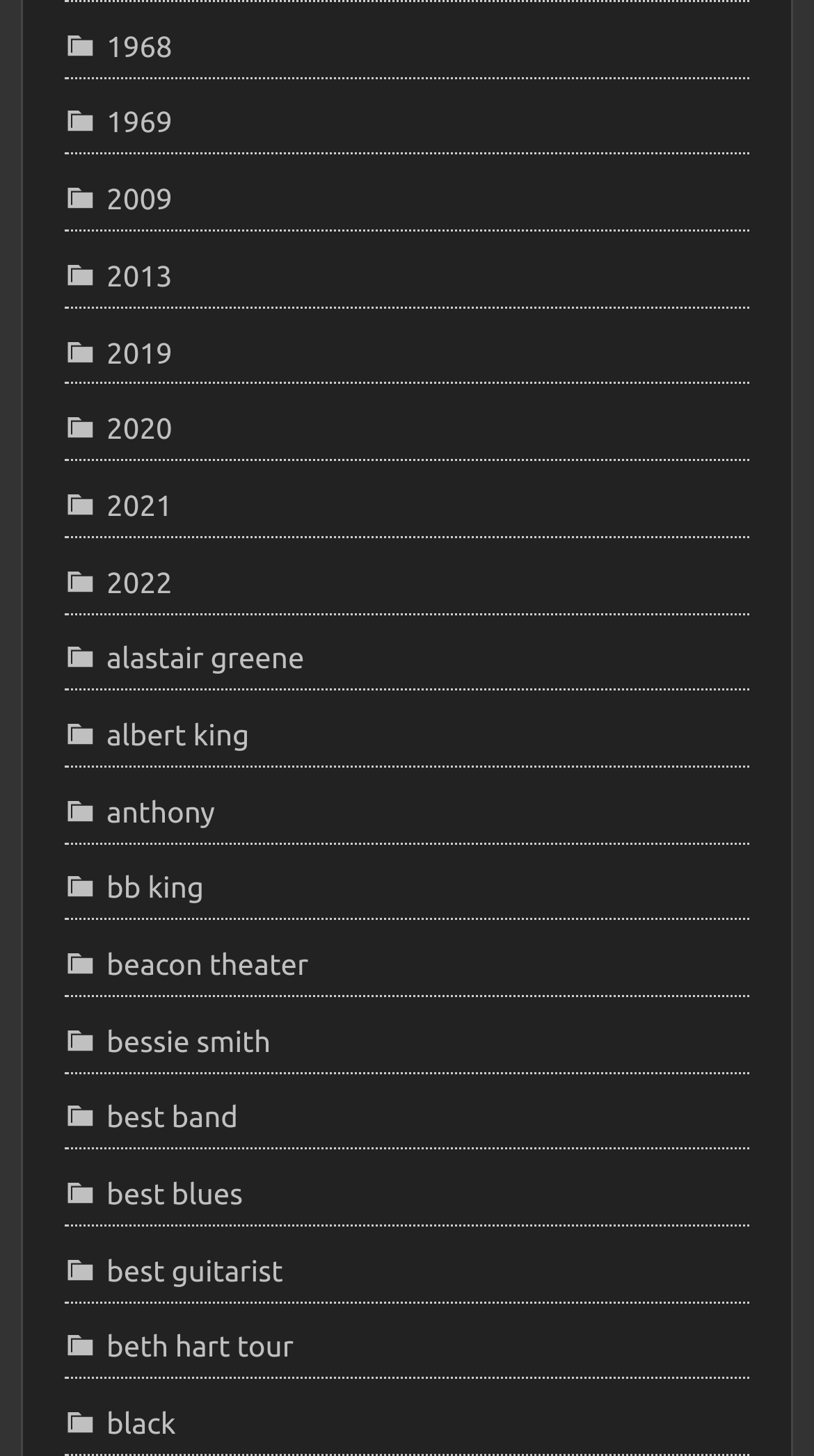Please identify the bounding box coordinates of the element I need to click to follow this instruction: "check best blues link".

[0.079, 0.807, 0.298, 0.833]